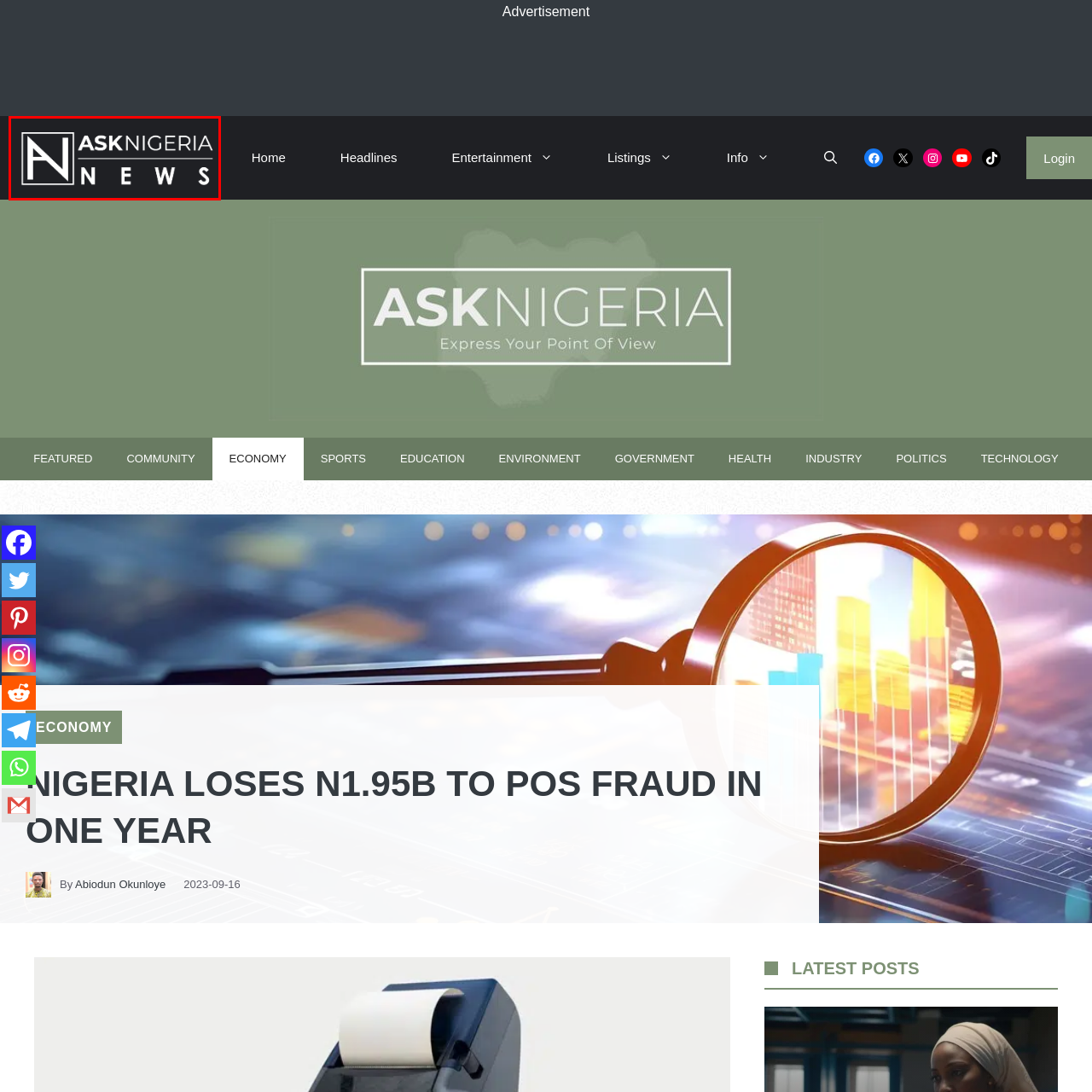What is the font style of the word 'NEWS'?
Look closely at the image highlighted by the red bounding box and give a comprehensive answer to the question.

The caption describes the font style of the word 'NEWS' as clean and modern, indicating a simple and contemporary typography.